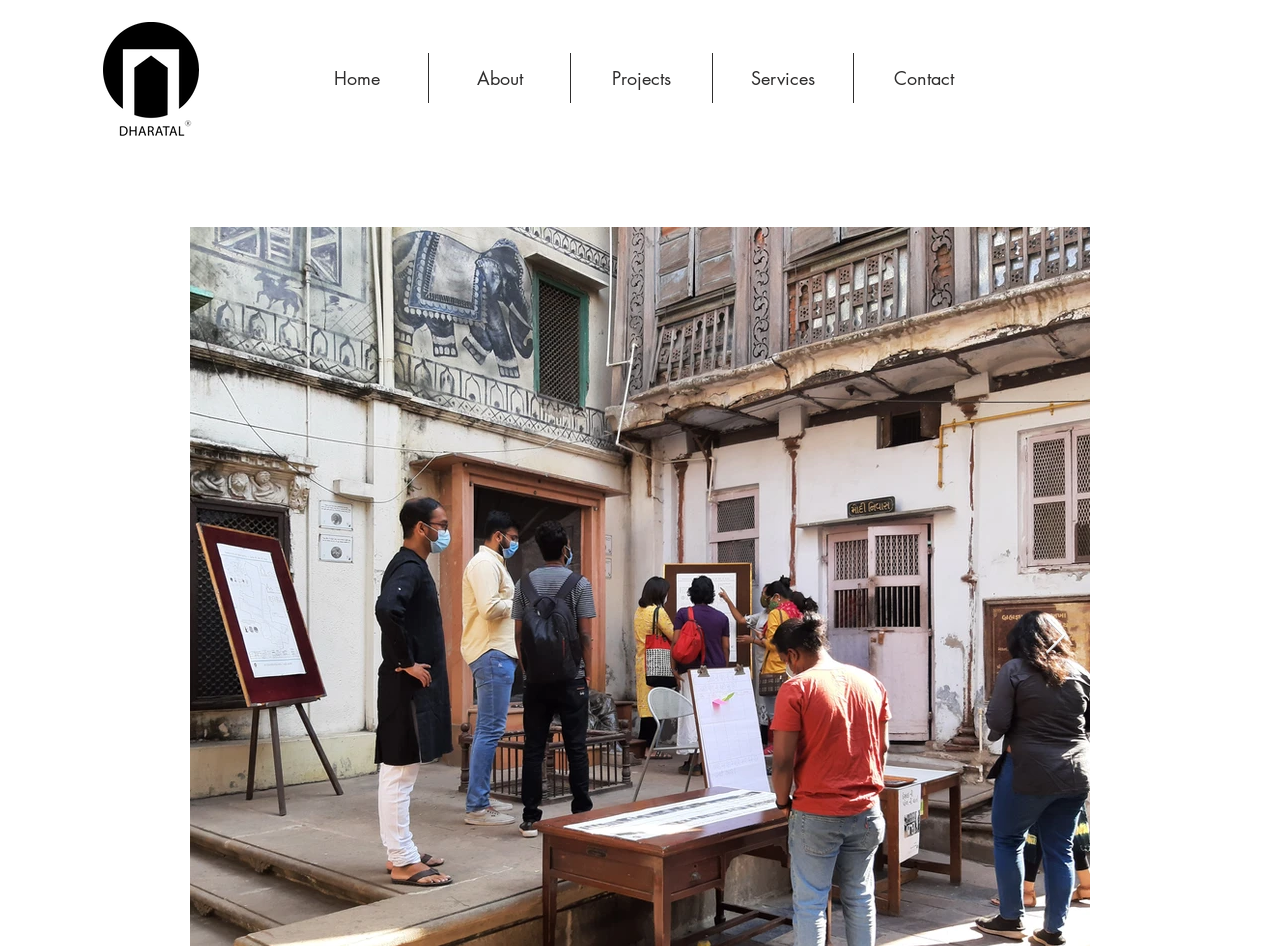Answer the question below using just one word or a short phrase: 
Is there a search function on this webpage?

No